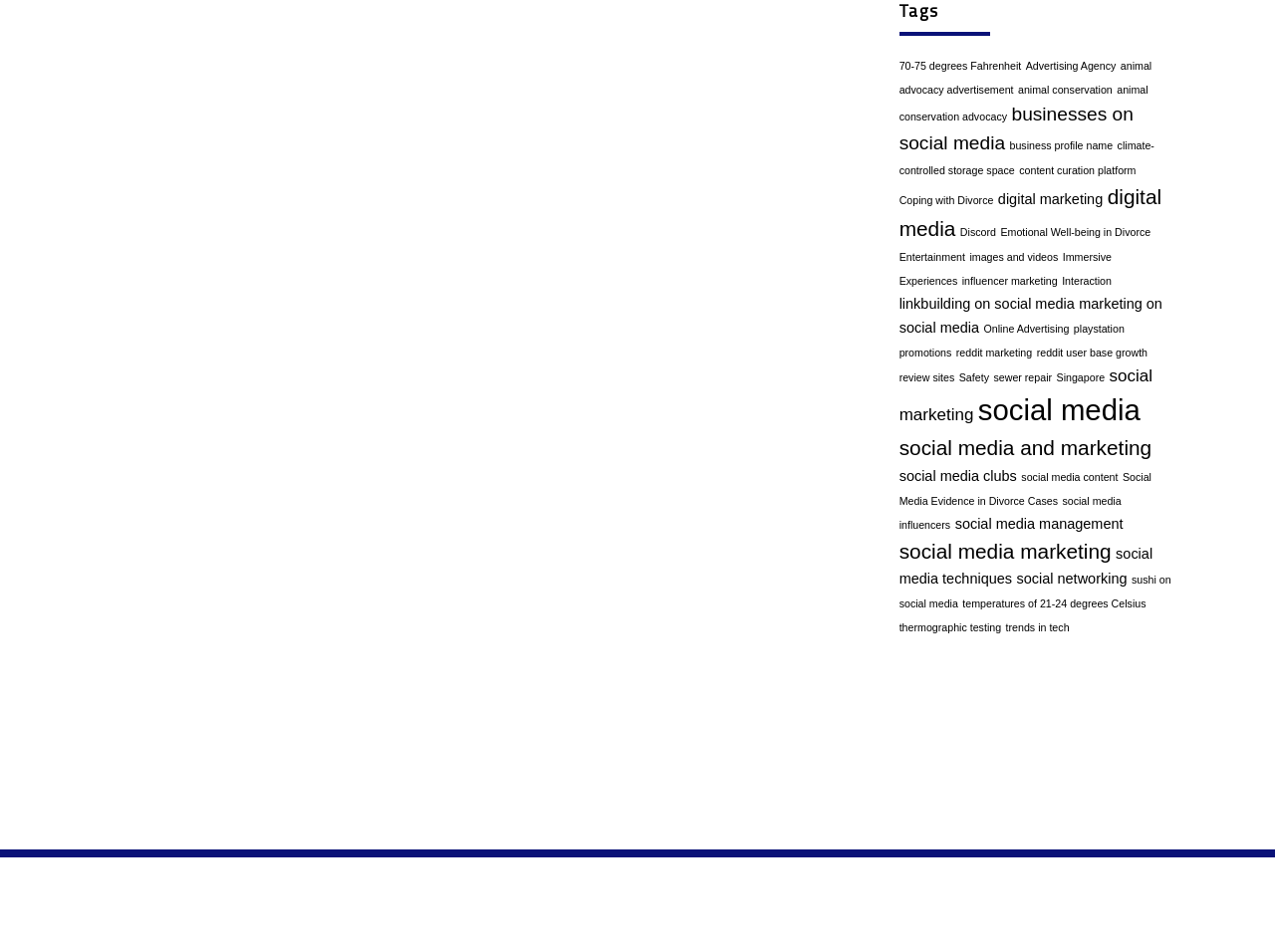Respond concisely with one word or phrase to the following query:
How many links are related to animal conservation?

2